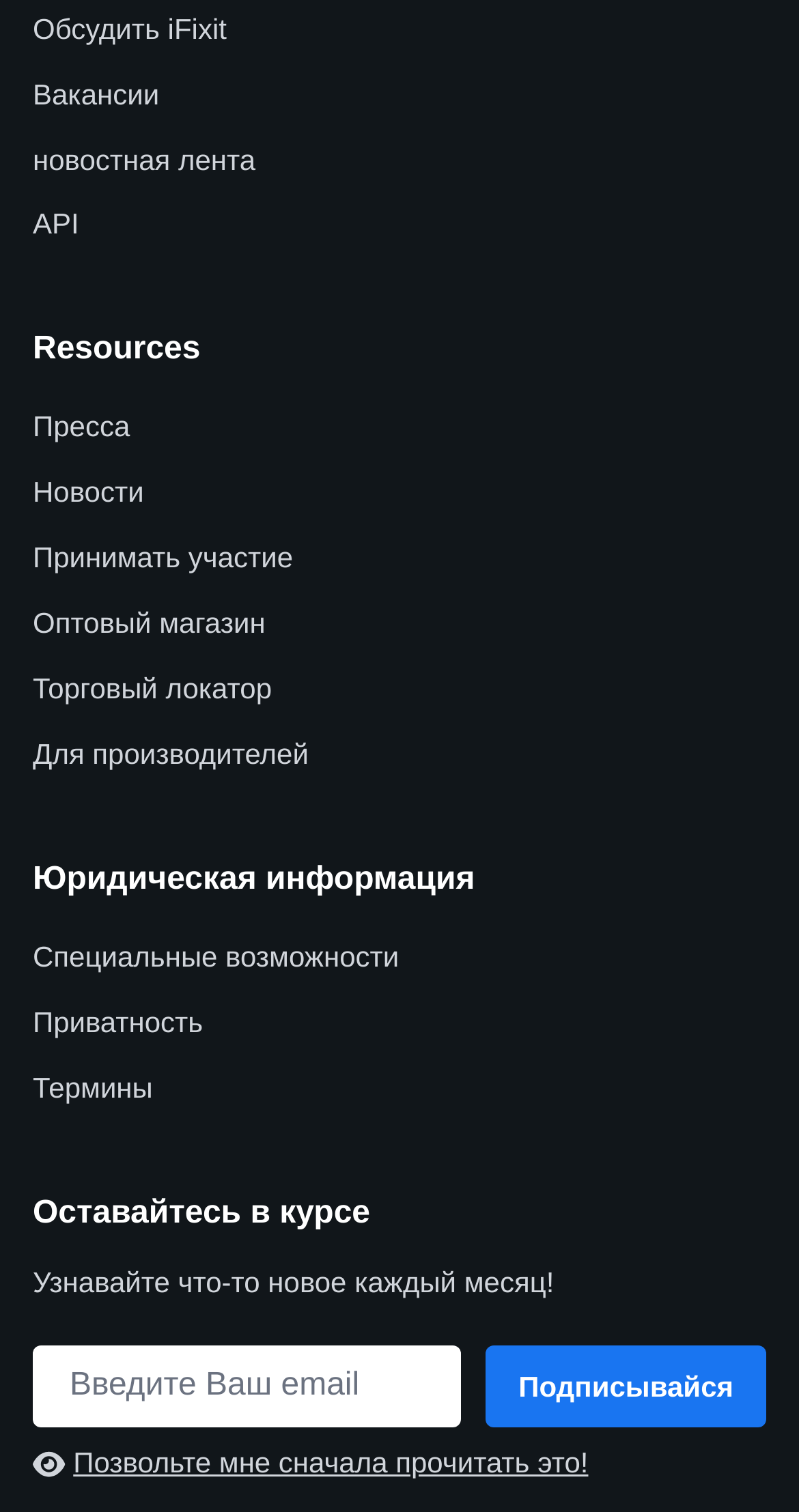Find the bounding box coordinates of the clickable area that will achieve the following instruction: "Read article 'Is Trump an Island?'".

None